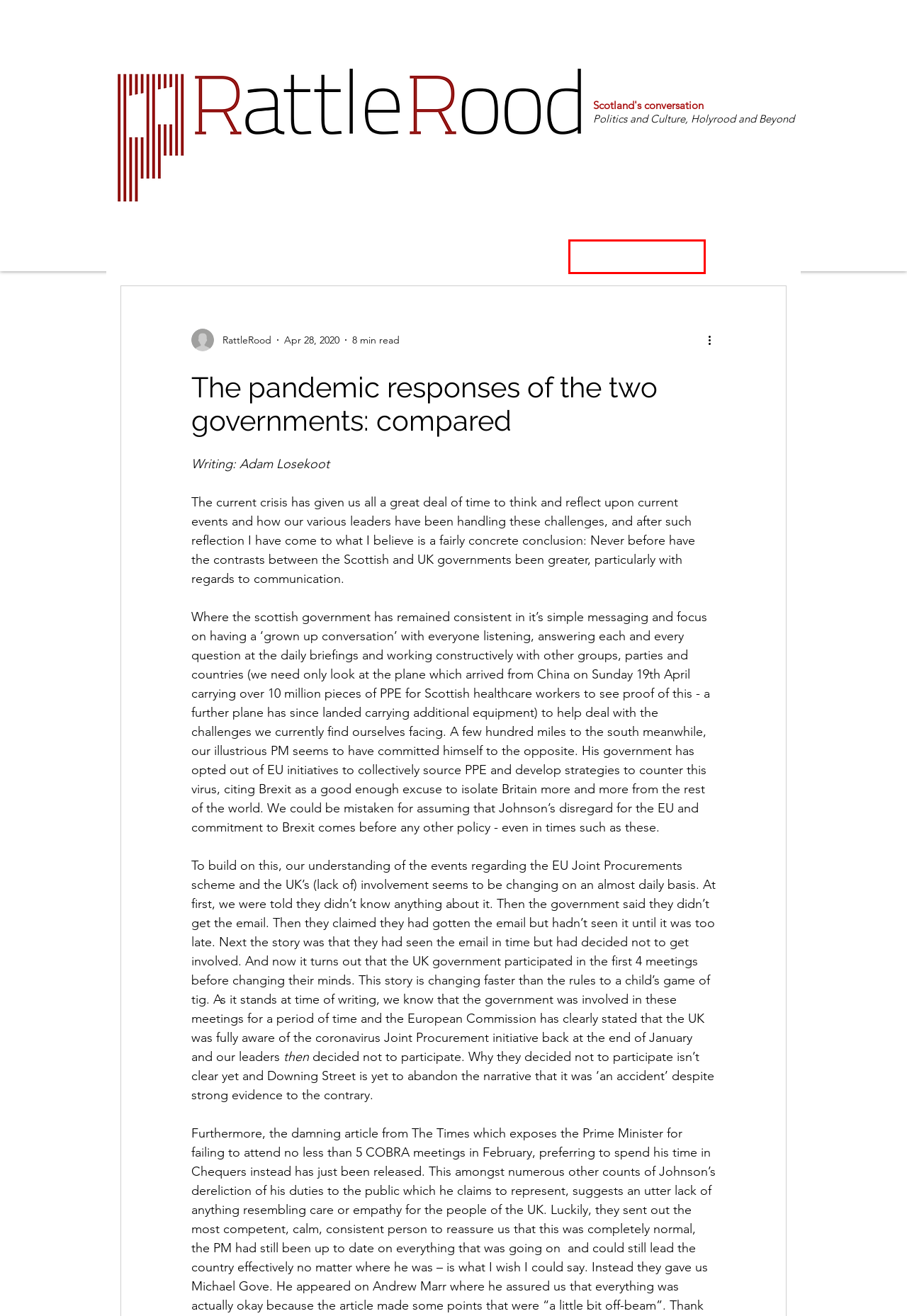You are provided with a screenshot of a webpage that includes a red rectangle bounding box. Please choose the most appropriate webpage description that matches the new webpage after clicking the element within the red bounding box. Here are the candidates:
A. Analysis | RattleRood
B. 58% should be a wake up call for unionists
C. REPUBLIC OF LETTERS | RattleRood
D. News | RattleRood
E. Sketch | RattleRood
F. Blank Page | RattleRood
G. We need a ban on conversion therapy now
H. Home | RattleRood

C